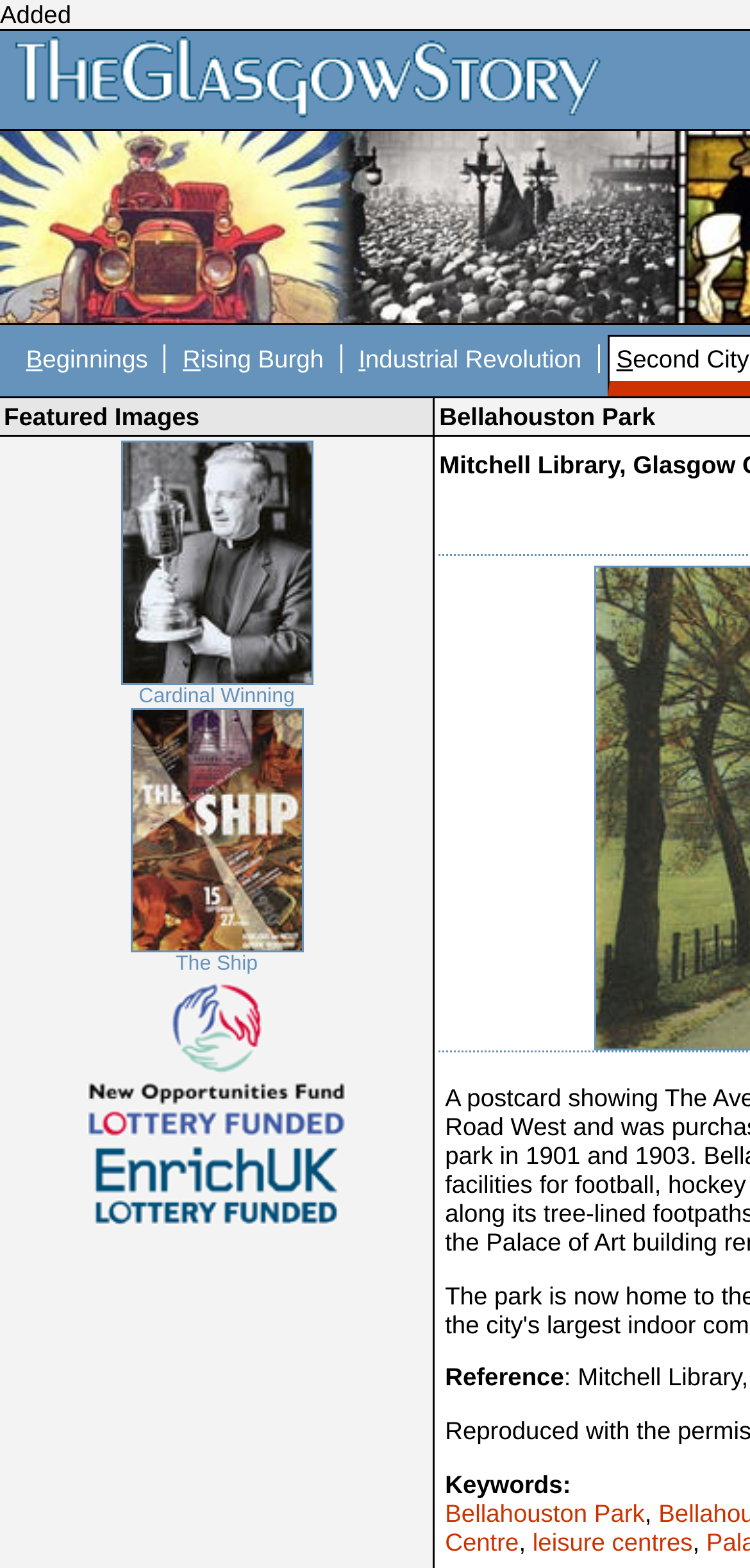Identify the bounding box coordinates for the UI element described as: "Enrich UK Lottery Funded". The coordinates should be provided as four floats between 0 and 1: [left, top, right, bottom].

[0.113, 0.725, 0.465, 0.789]